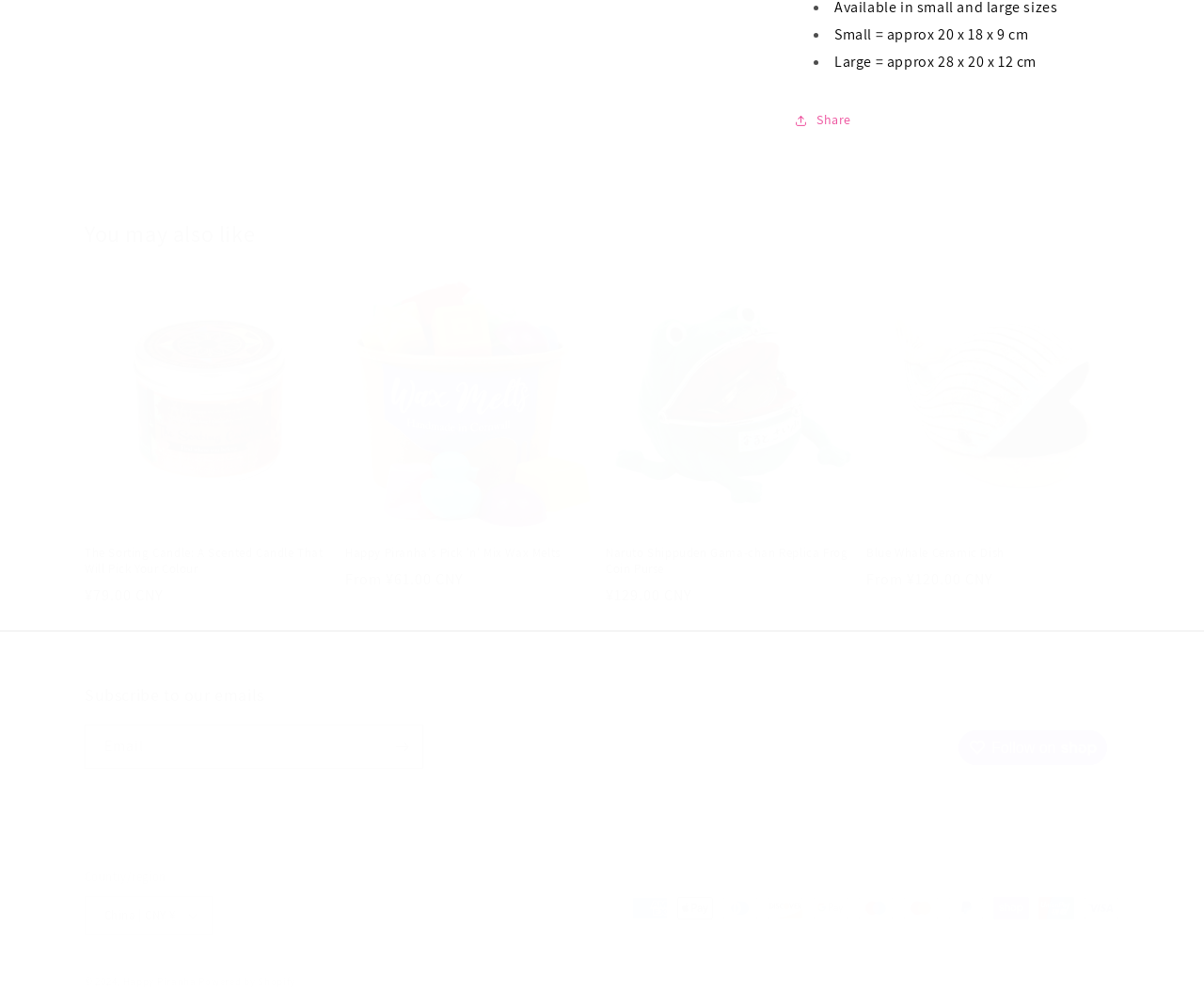Kindly determine the bounding box coordinates for the clickable area to achieve the given instruction: "Click the Share button".

[0.66, 0.099, 0.707, 0.14]